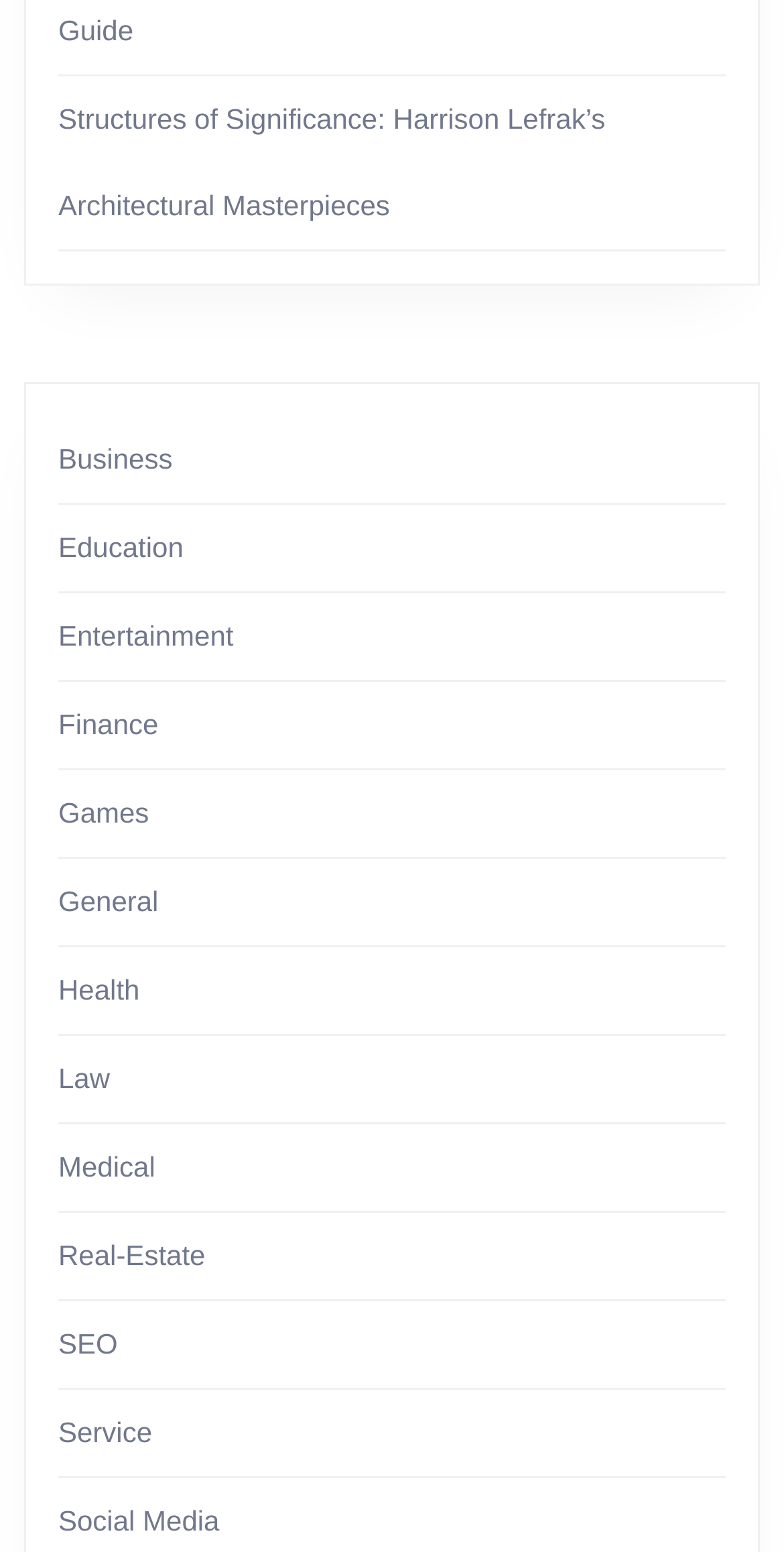Provide a one-word or one-phrase answer to the question:
What is the last category listed?

Social Media